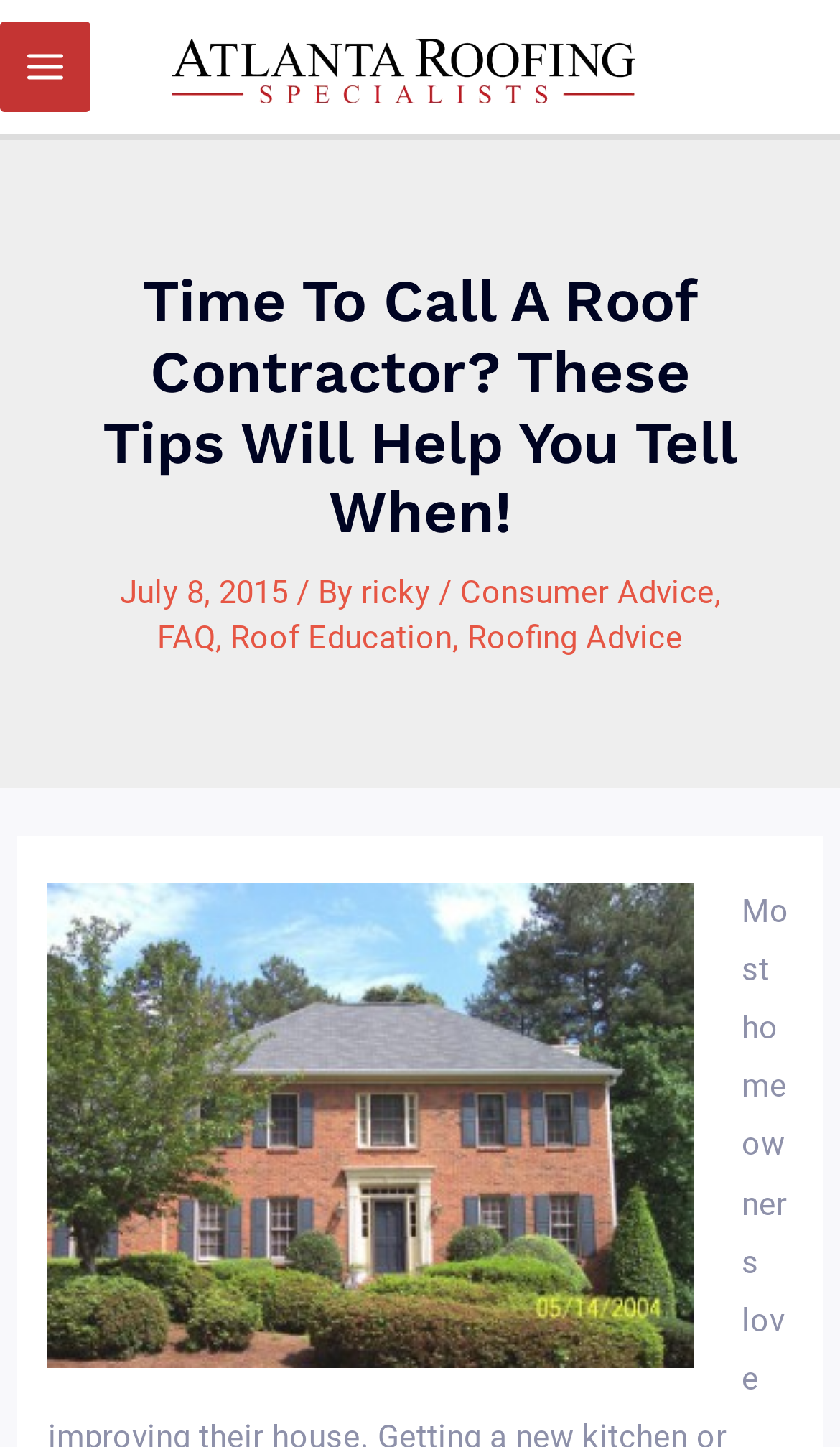Determine the bounding box coordinates of the target area to click to execute the following instruction: "Read the 'Time To Call A Roof Contractor? These Tips Will Help You Tell When!' article."

[0.112, 0.185, 0.888, 0.38]